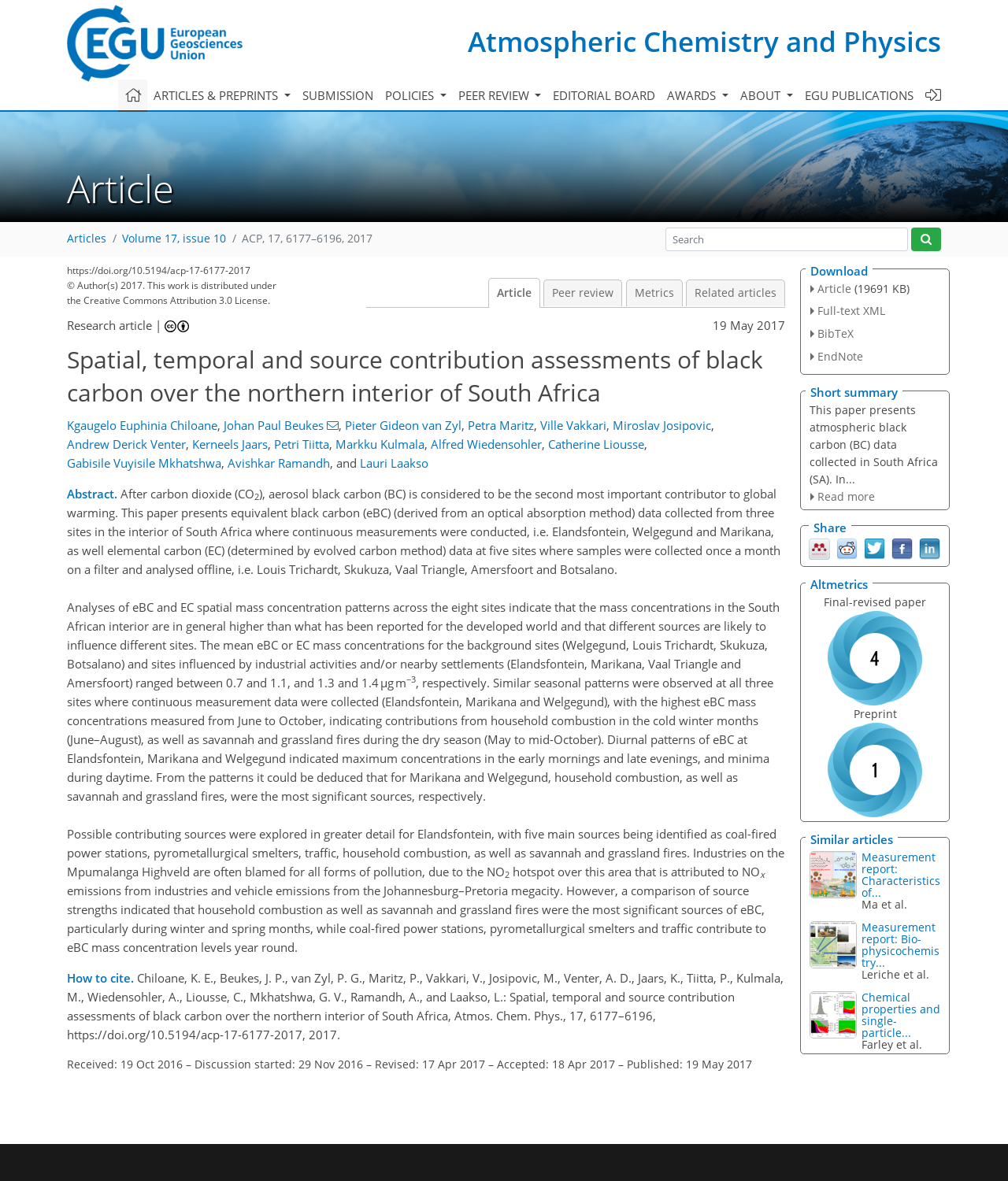Determine the bounding box coordinates for the HTML element mentioned in the following description: "parent_node: |". The coordinates should be a list of four floats ranging from 0 to 1, represented as [left, top, right, bottom].

[0.163, 0.269, 0.188, 0.282]